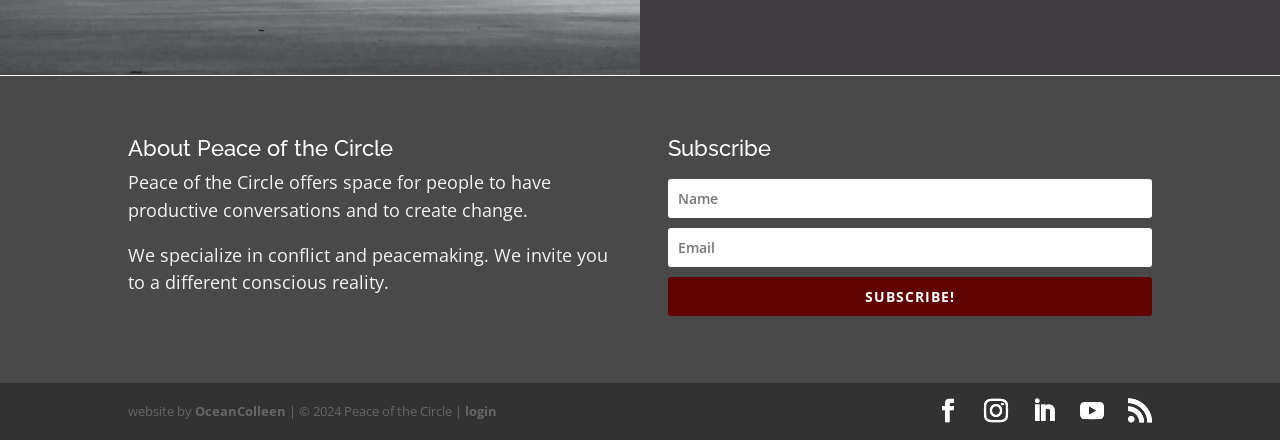Respond with a single word or phrase for the following question: 
What is the purpose of the textbox?

To input name and email